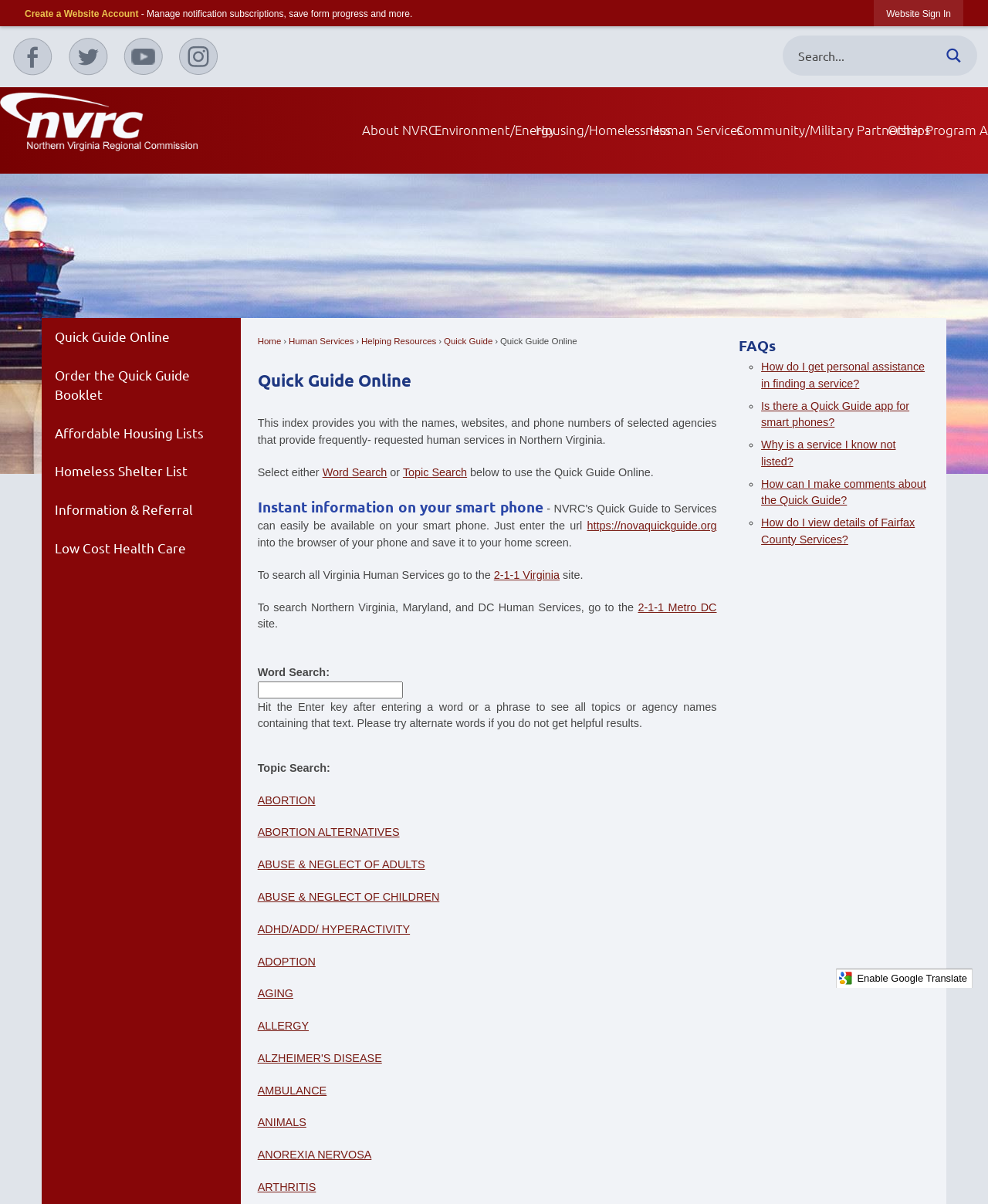Identify the bounding box coordinates for the UI element described by the following text: "aria-label="Facebook graphic"". Provide the coordinates as four float numbers between 0 and 1, in the format [left, top, right, bottom].

[0.011, 0.032, 0.056, 0.063]